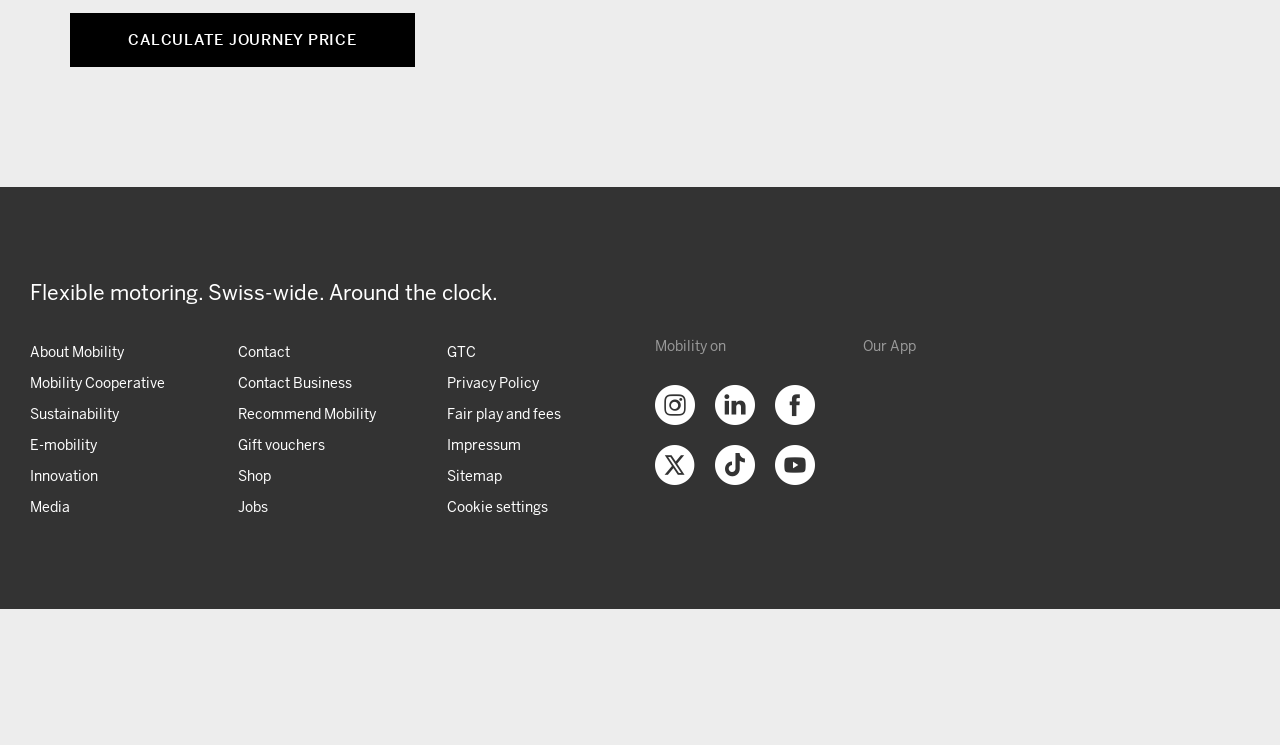Using the details in the image, give a detailed response to the question below:
What is the name of the app mentioned on the webpage?

The static text element 'Mobility on' is located at the bottom of the webpage, suggesting that it is the name of the app related to the mobility services offered by the website.